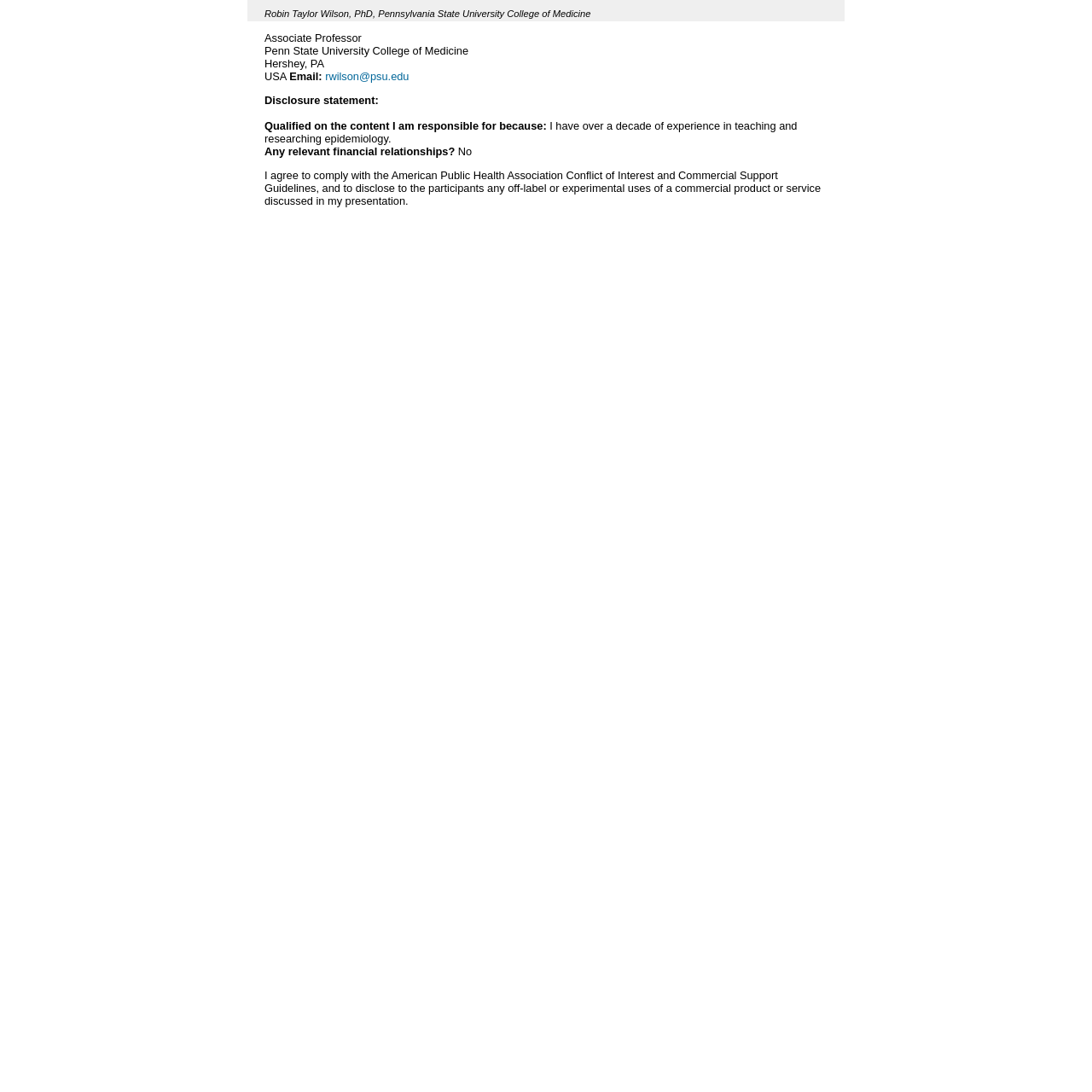What is the professor's field of expertise?
Look at the image and respond with a one-word or short-phrase answer.

Epidemiology